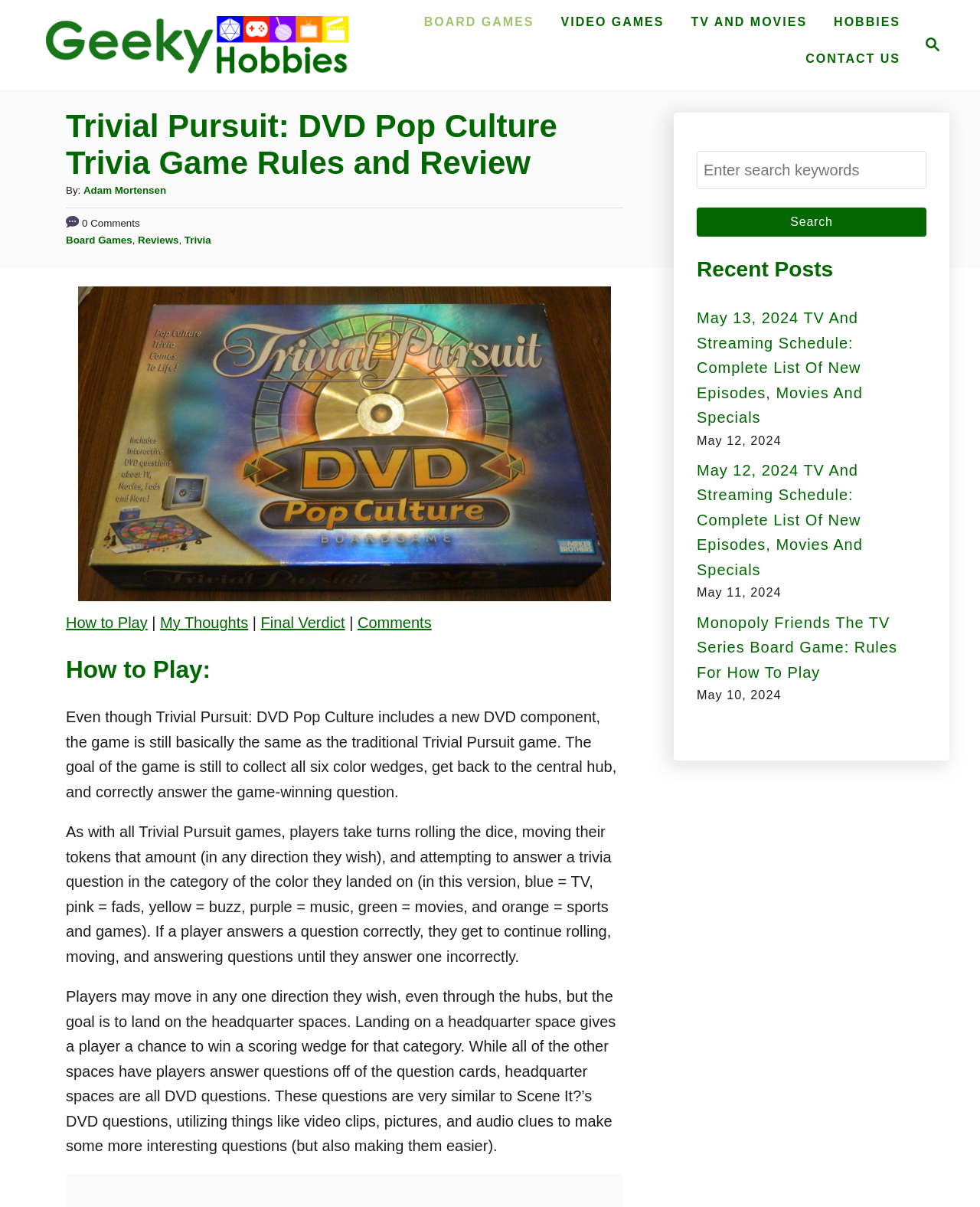Using the elements shown in the image, answer the question comprehensively: What are the colors of the categories in the Trivial Pursuit game?

I found the colors of the categories by reading the 'How to Play' section, where it explains that the categories are TV (blue), fads (pink), buzz (yellow), music (purple), movies (green), and sports and games (orange).